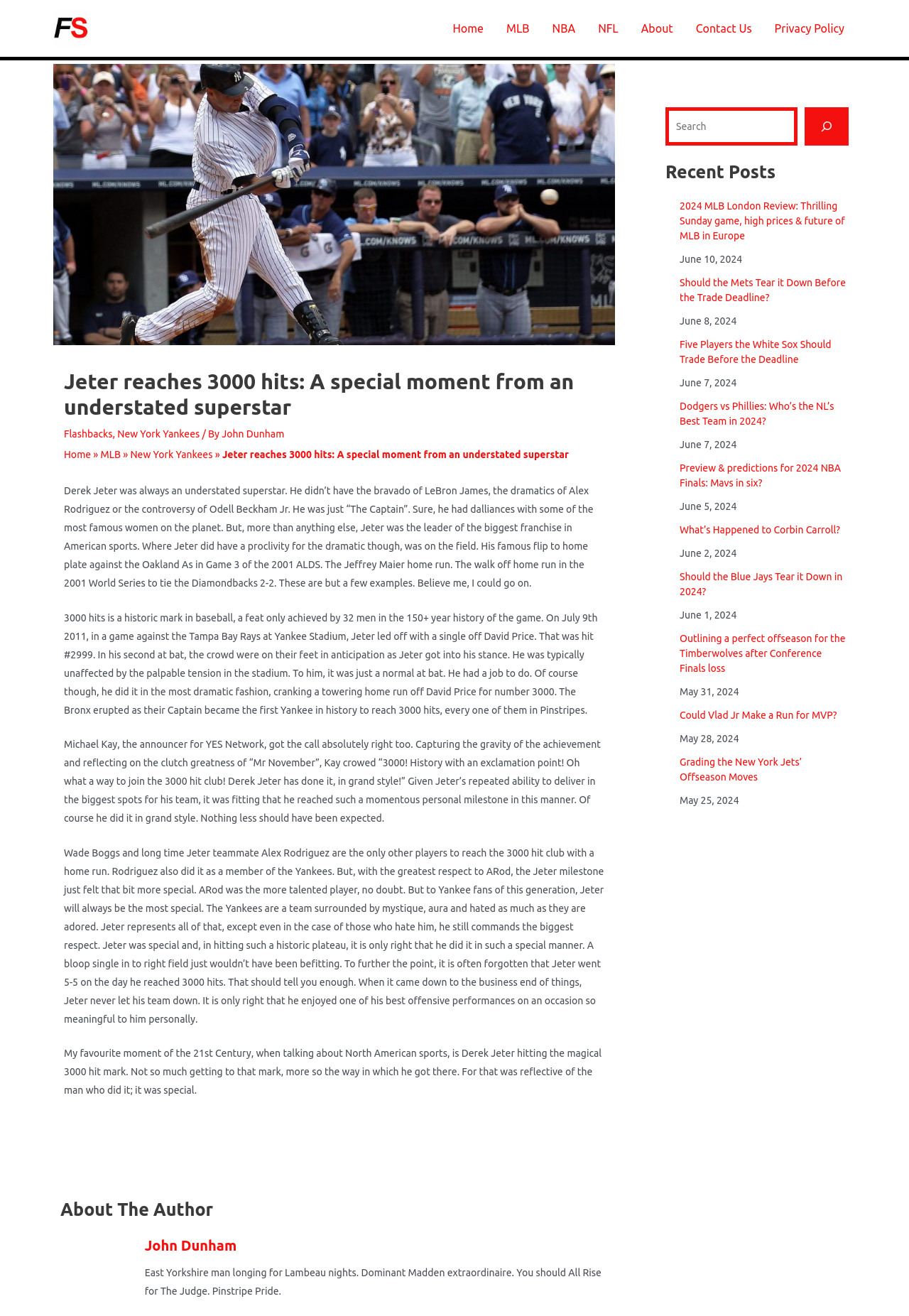How many men have achieved 3000 hits in baseball?
Look at the image and provide a short answer using one word or a phrase.

32